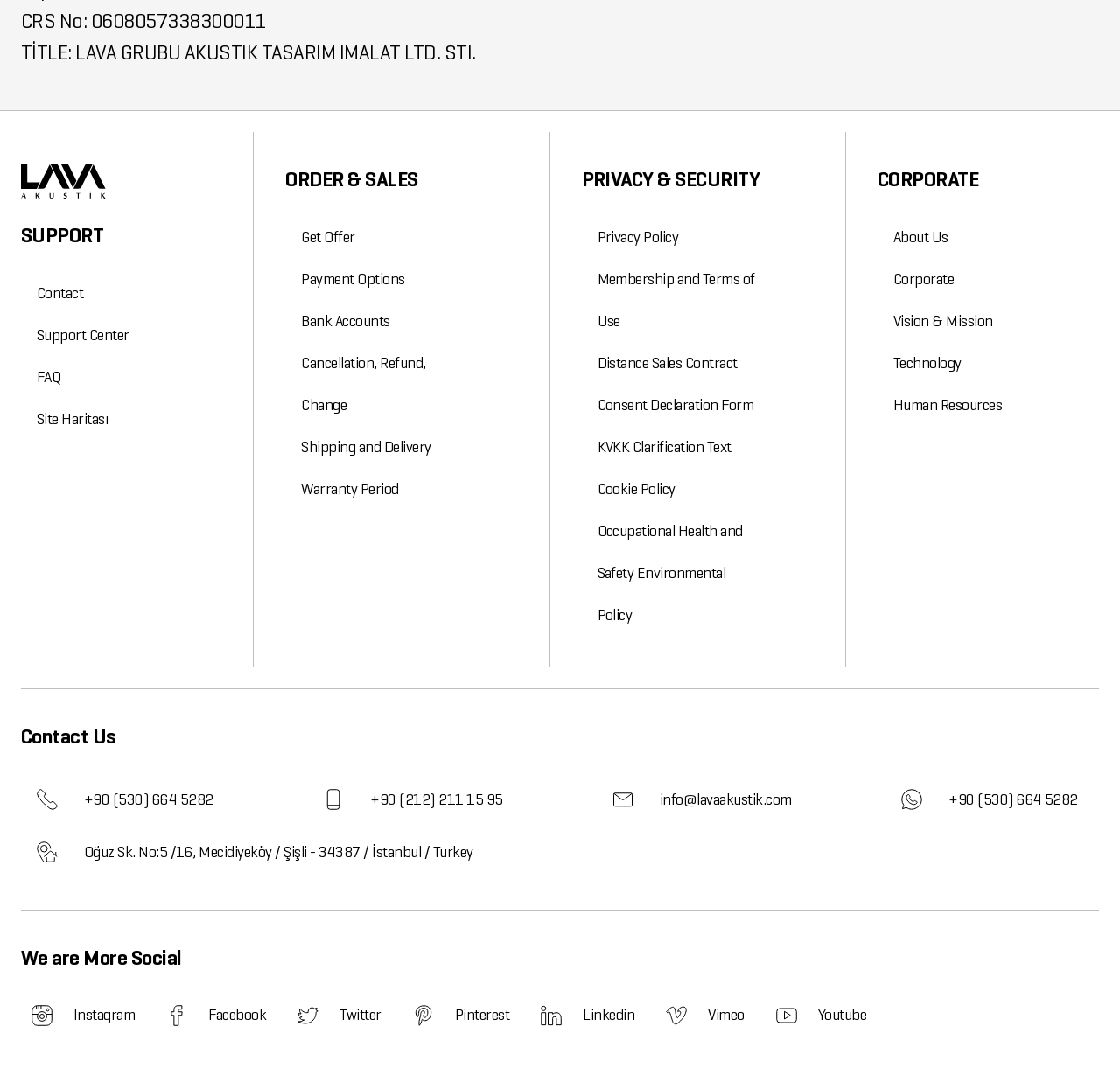Provide the bounding box coordinates for the UI element that is described by this text: "+90 (530) 664 5282". The coordinates should be in the form of four float numbers between 0 and 1: [left, top, right, bottom].

[0.791, 0.724, 0.962, 0.773]